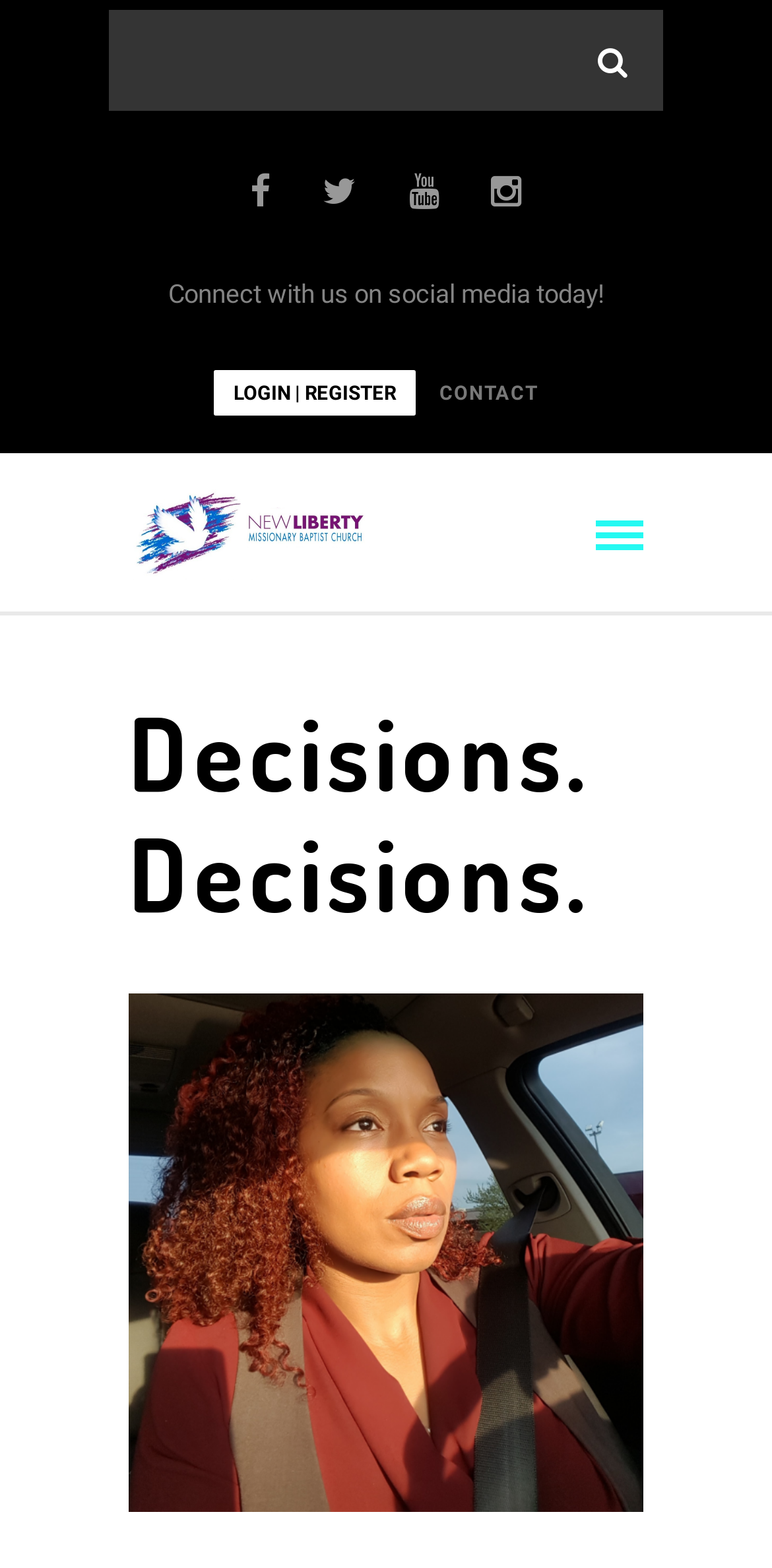How many social media links are there?
Please look at the screenshot and answer using one word or phrase.

4